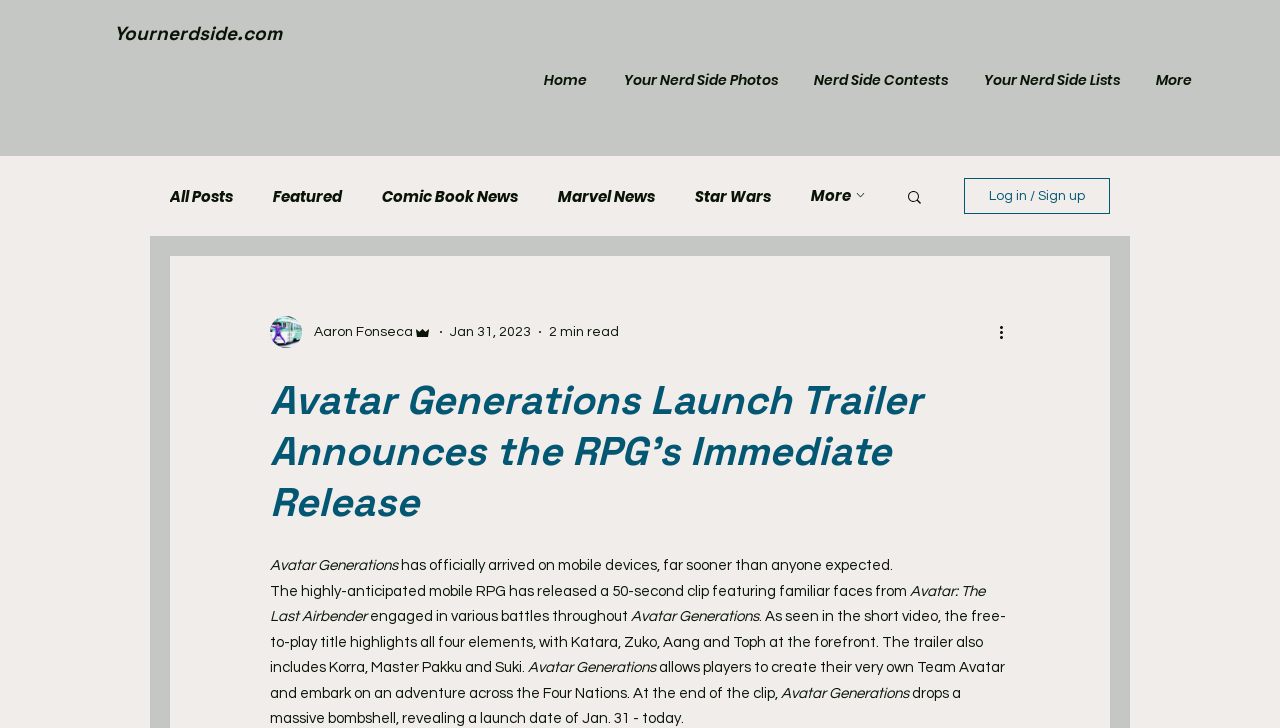Given the description of the UI element: "Star Wars", predict the bounding box coordinates in the form of [left, top, right, bottom], with each value being a float between 0 and 1.

[0.543, 0.253, 0.602, 0.285]